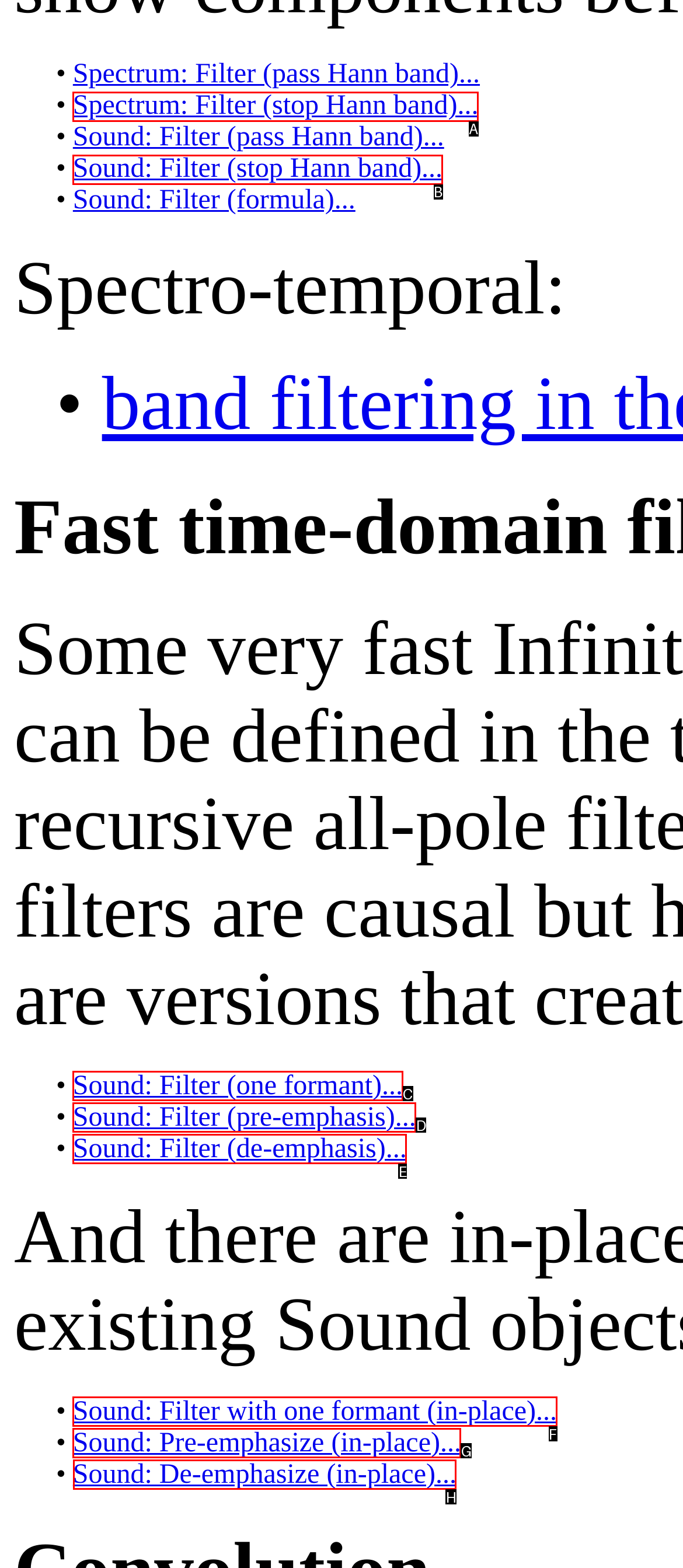Determine the HTML element to click for the instruction: De-emphasize sound.
Answer with the letter corresponding to the correct choice from the provided options.

H